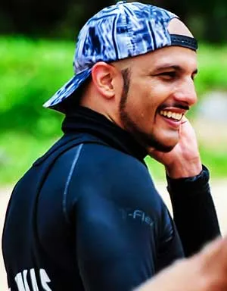Please answer the following question using a single word or phrase: What is Krix Luther's other passion besides fitness?

Gaming